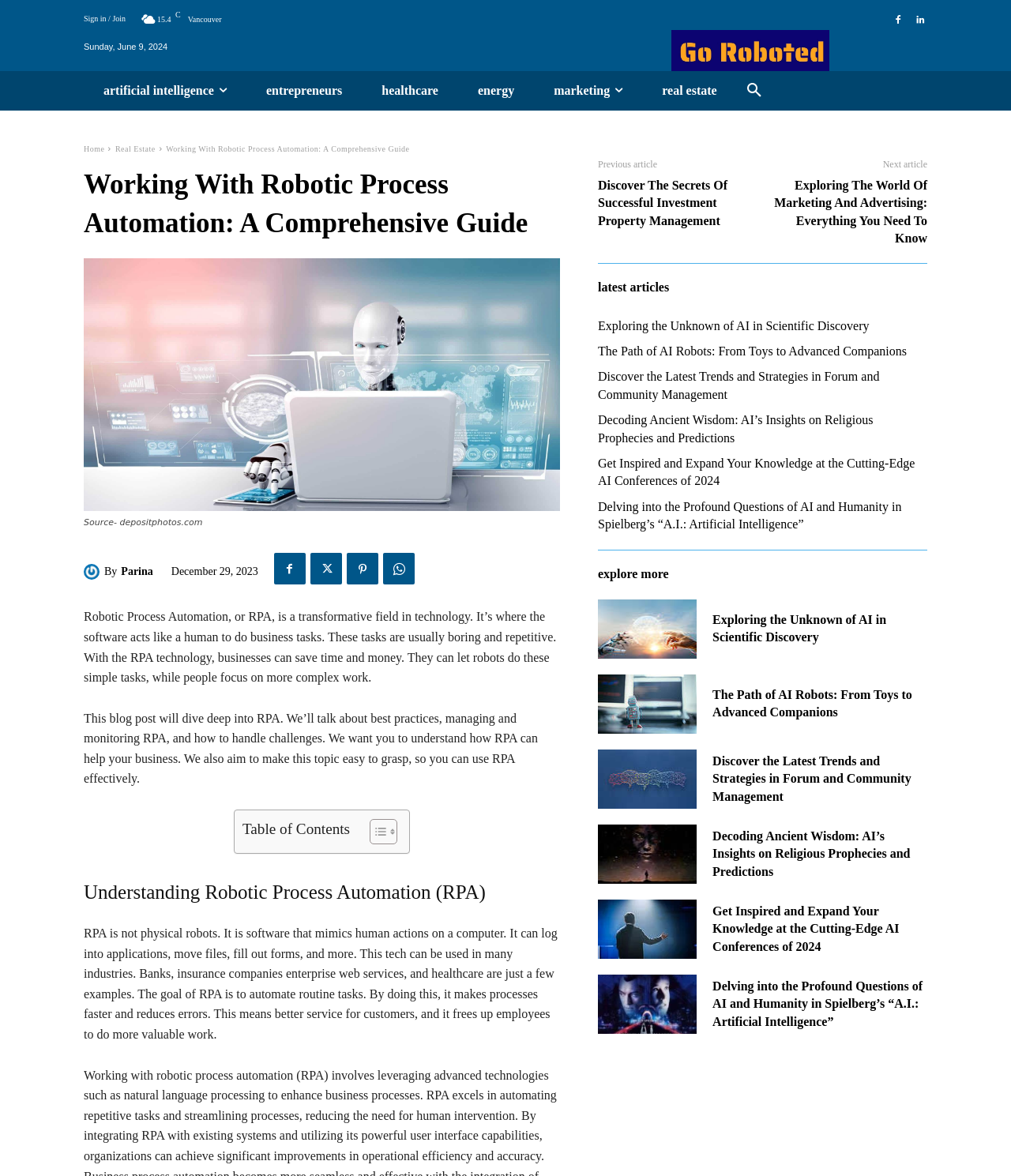Review the image closely and give a comprehensive answer to the question: What is the purpose of RPA?

The purpose of RPA is to automate routine tasks, making processes faster and reducing errors, as stated in the post 'RPA is to automate routine tasks. By doing this, it makes processes faster and reduces errors.' This allows employees to focus on more valuable work.